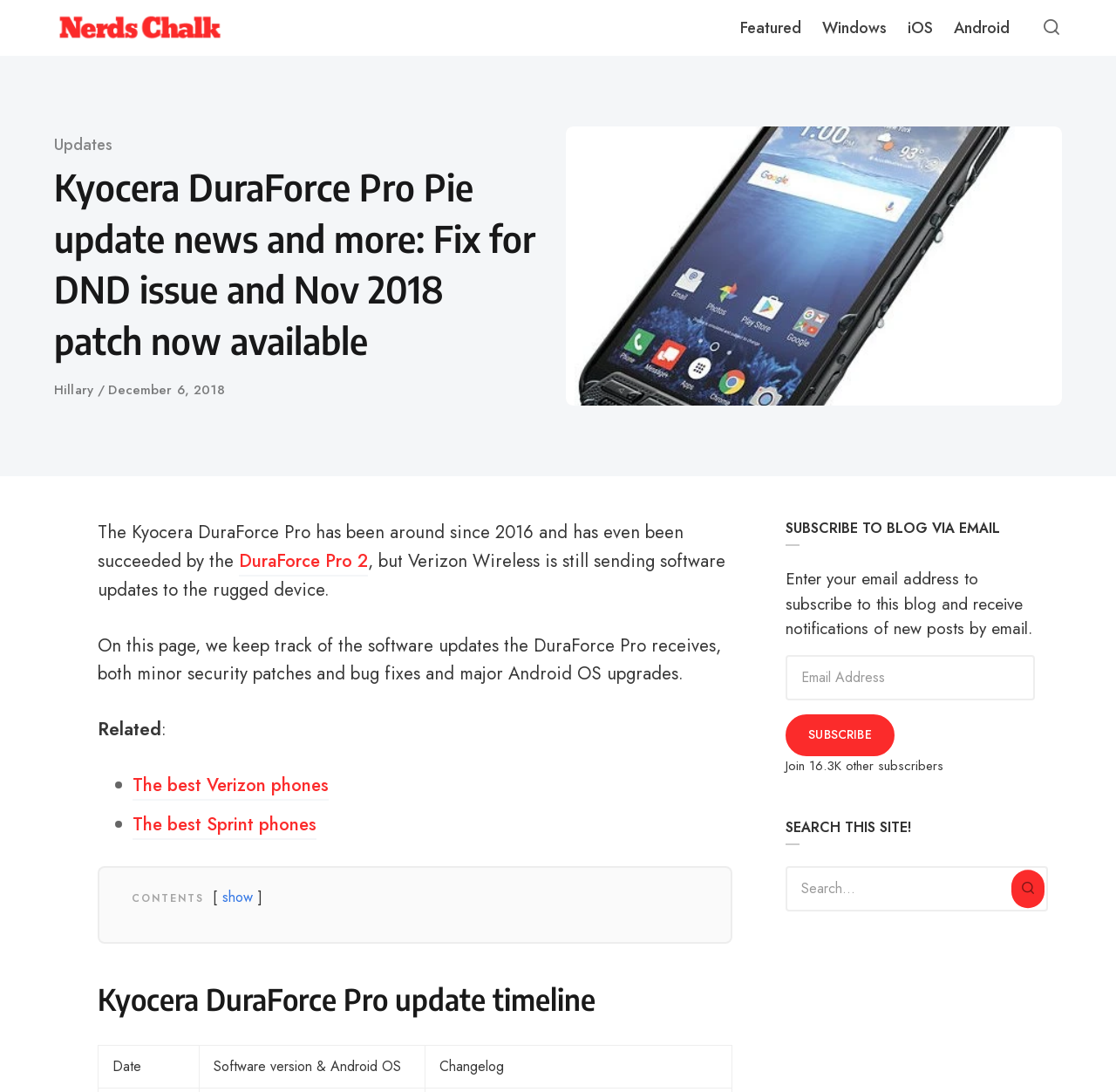Locate the bounding box coordinates of the clickable region necessary to complete the following instruction: "Search for something". Provide the coordinates in the format of four float numbers between 0 and 1, i.e., [left, top, right, bottom].

None